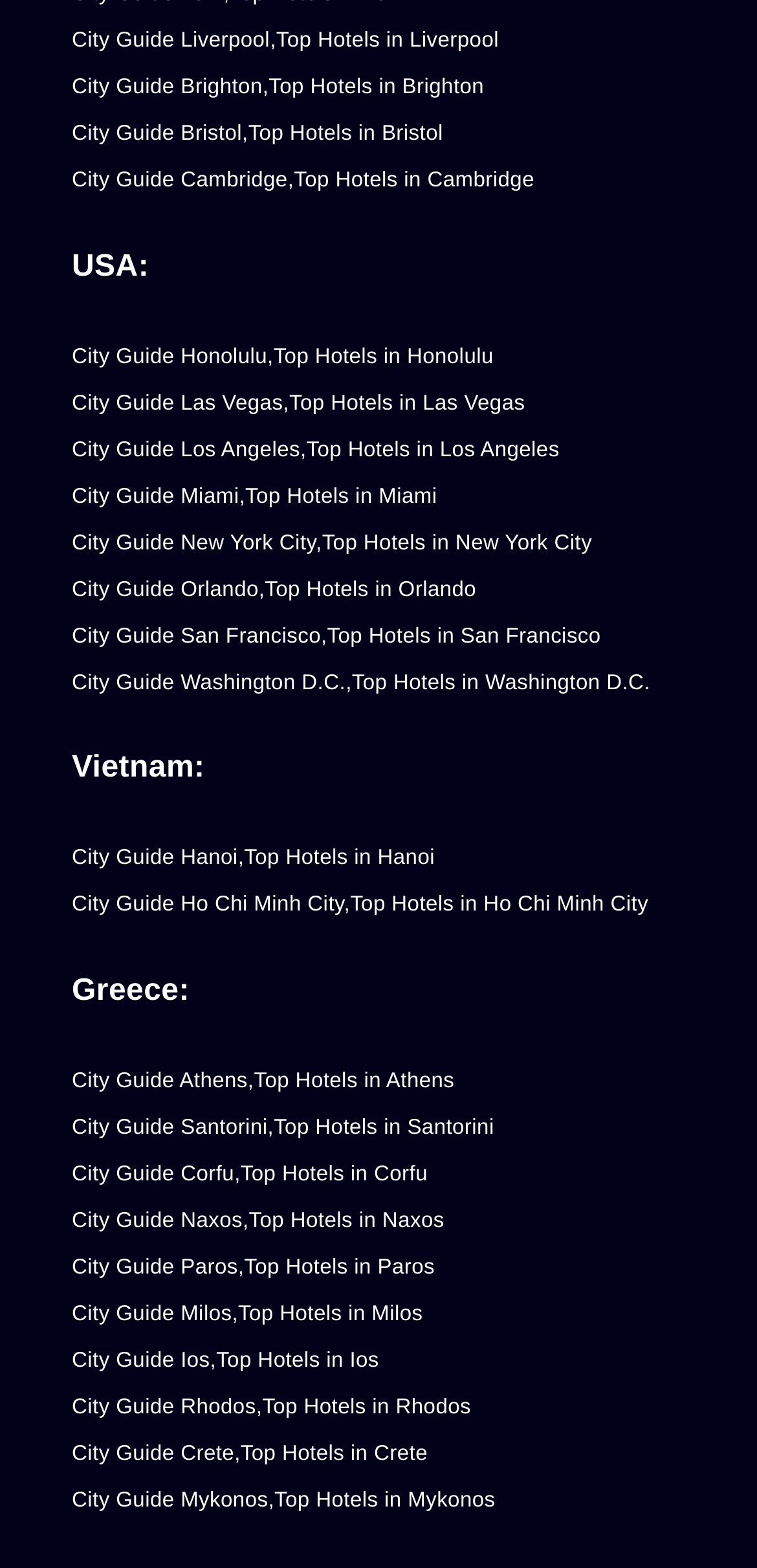Please identify the coordinates of the bounding box for the clickable region that will accomplish this instruction: "Browse City Guide for Crete".

[0.318, 0.915, 0.565, 0.936]